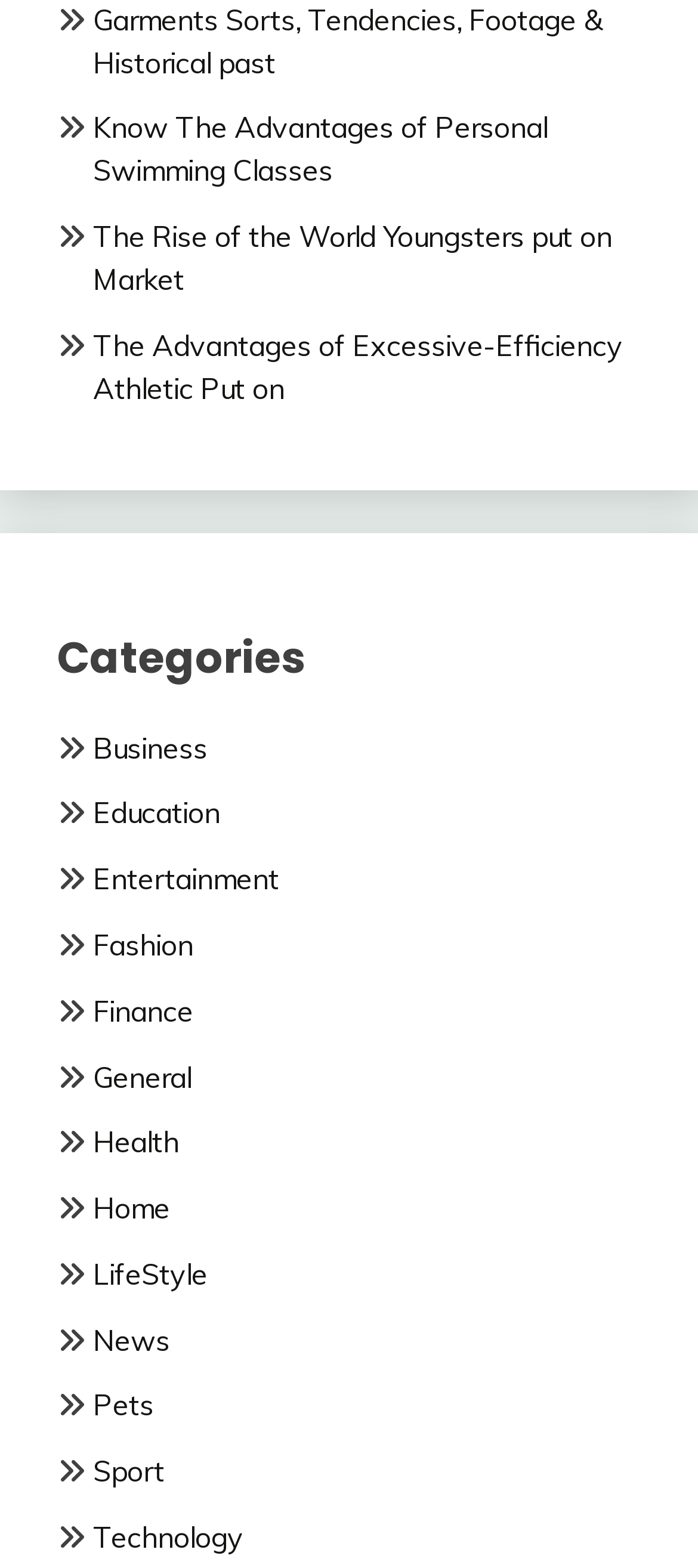Is 'Health' a category on this webpage?
Look at the image and respond with a single word or a short phrase.

Yes